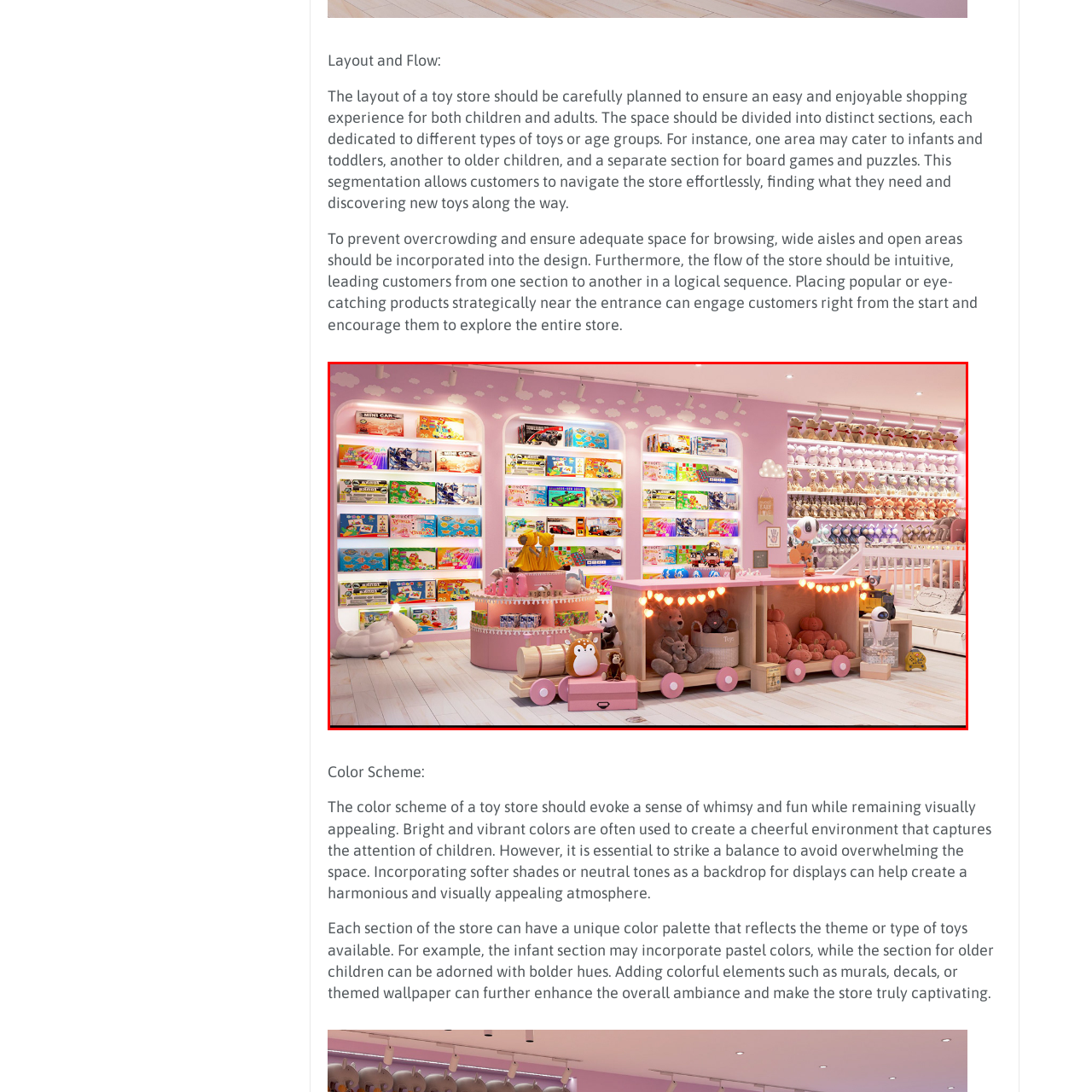Analyze the image surrounded by the red outline and answer the ensuing question with as much detail as possible based on the image:
What type of items are on the shelves?

The caption states that the store is divided into distinct sections filled with various toys, including vehicles, educational games, and plush animals, all neatly organized on shelves, implying that the shelves are stocked with toys.